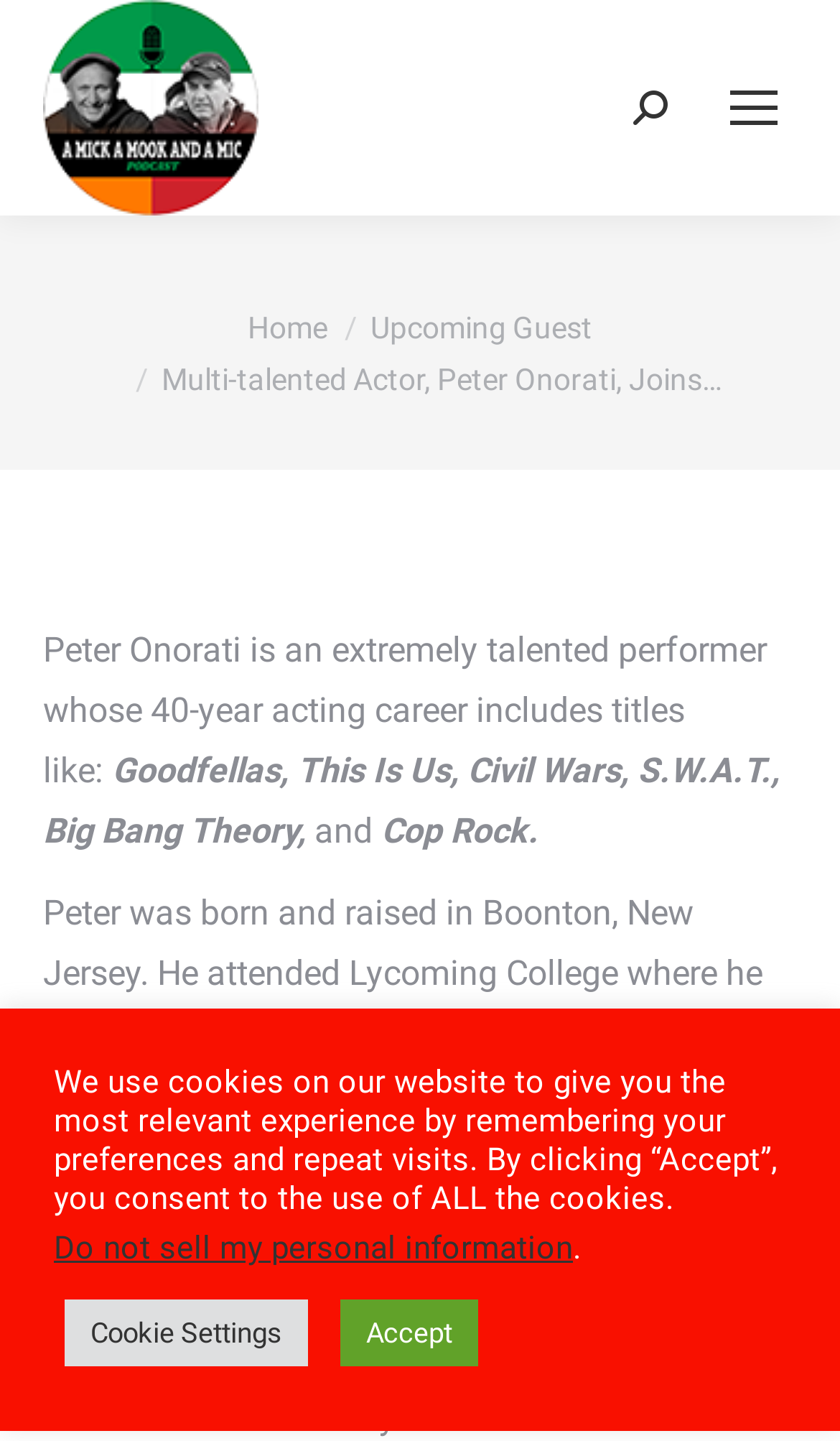Identify the bounding box coordinates of the area you need to click to perform the following instruction: "Explore the link to Everton".

None